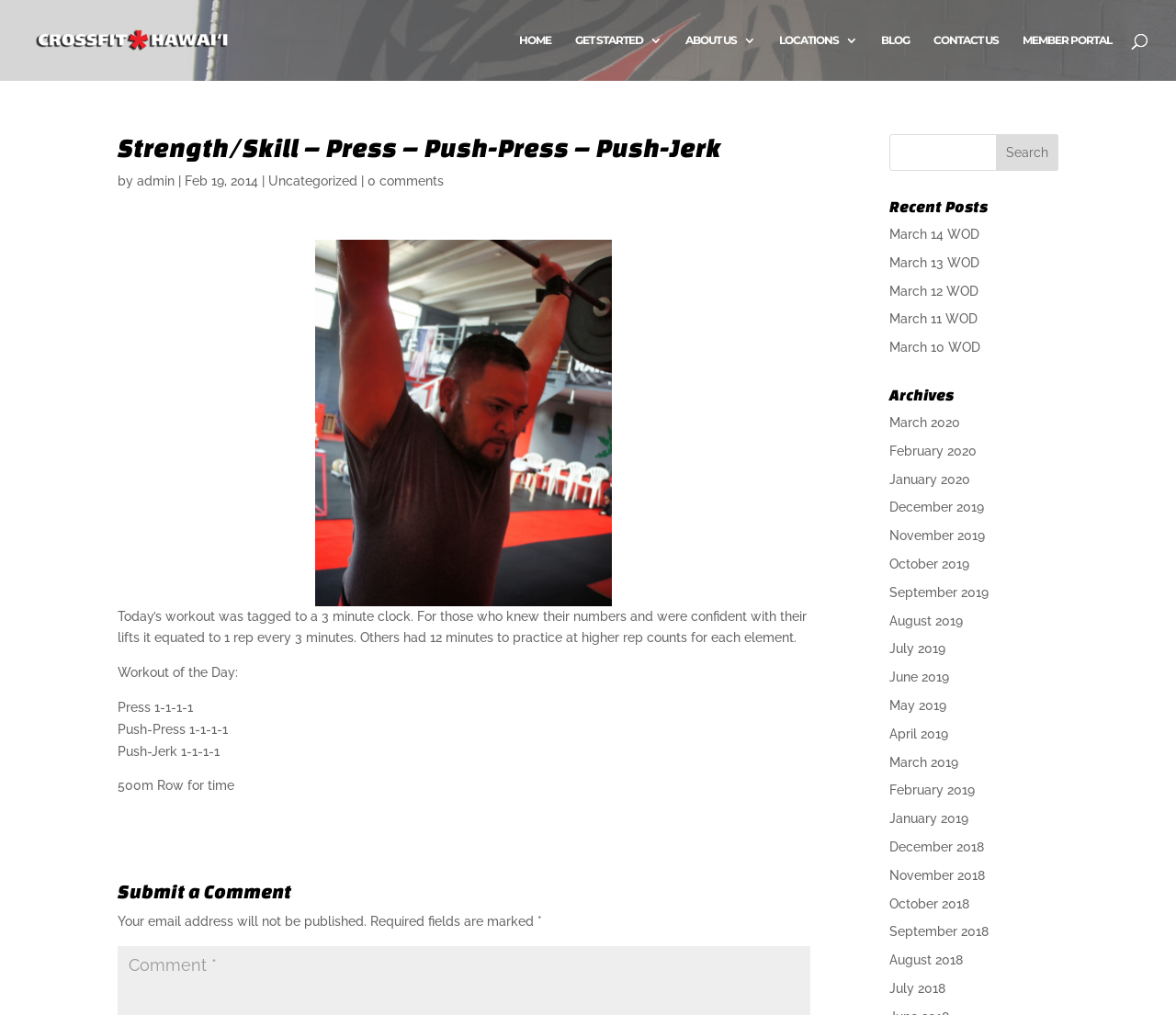What is the purpose of the search bar?
Look at the image and provide a short answer using one word or a phrase.

To search the website